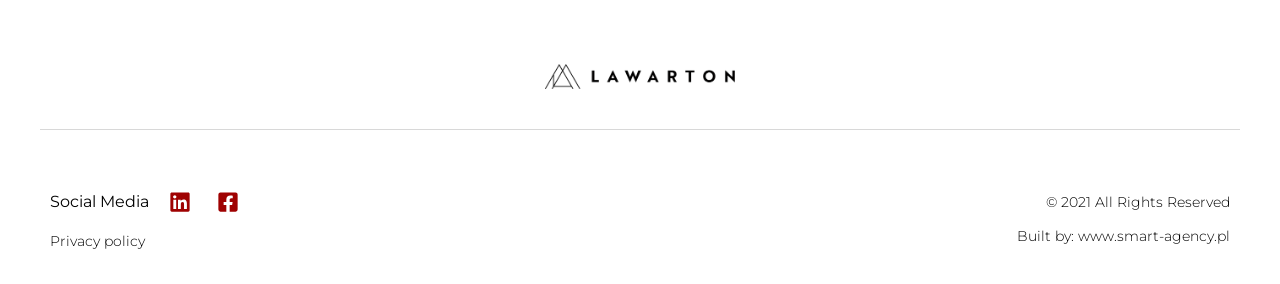Determine the bounding box for the UI element described here: "www.smart-agency.pl".

[0.842, 0.799, 0.961, 0.863]